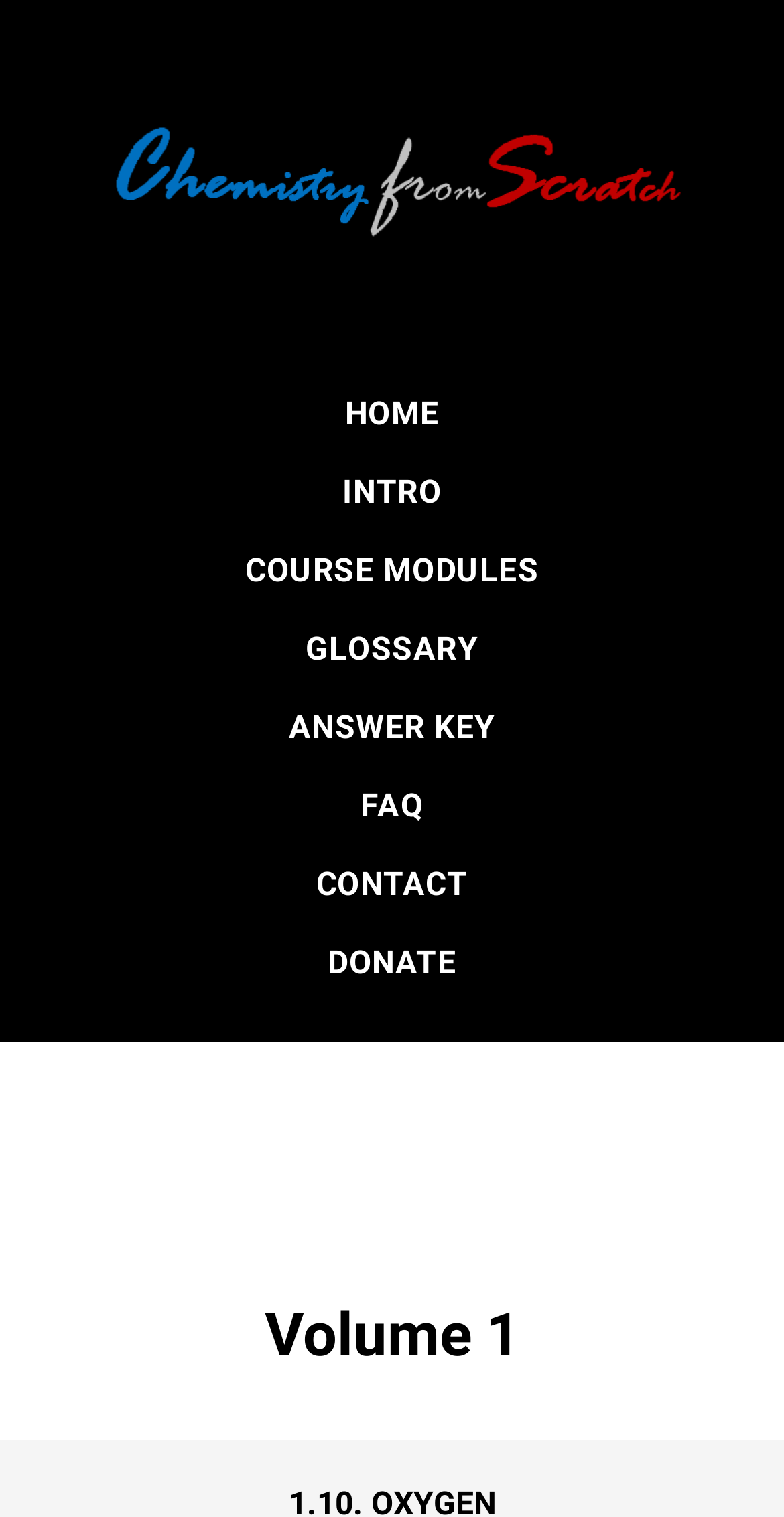Find the coordinates for the bounding box of the element with this description: "Face Procedures".

None